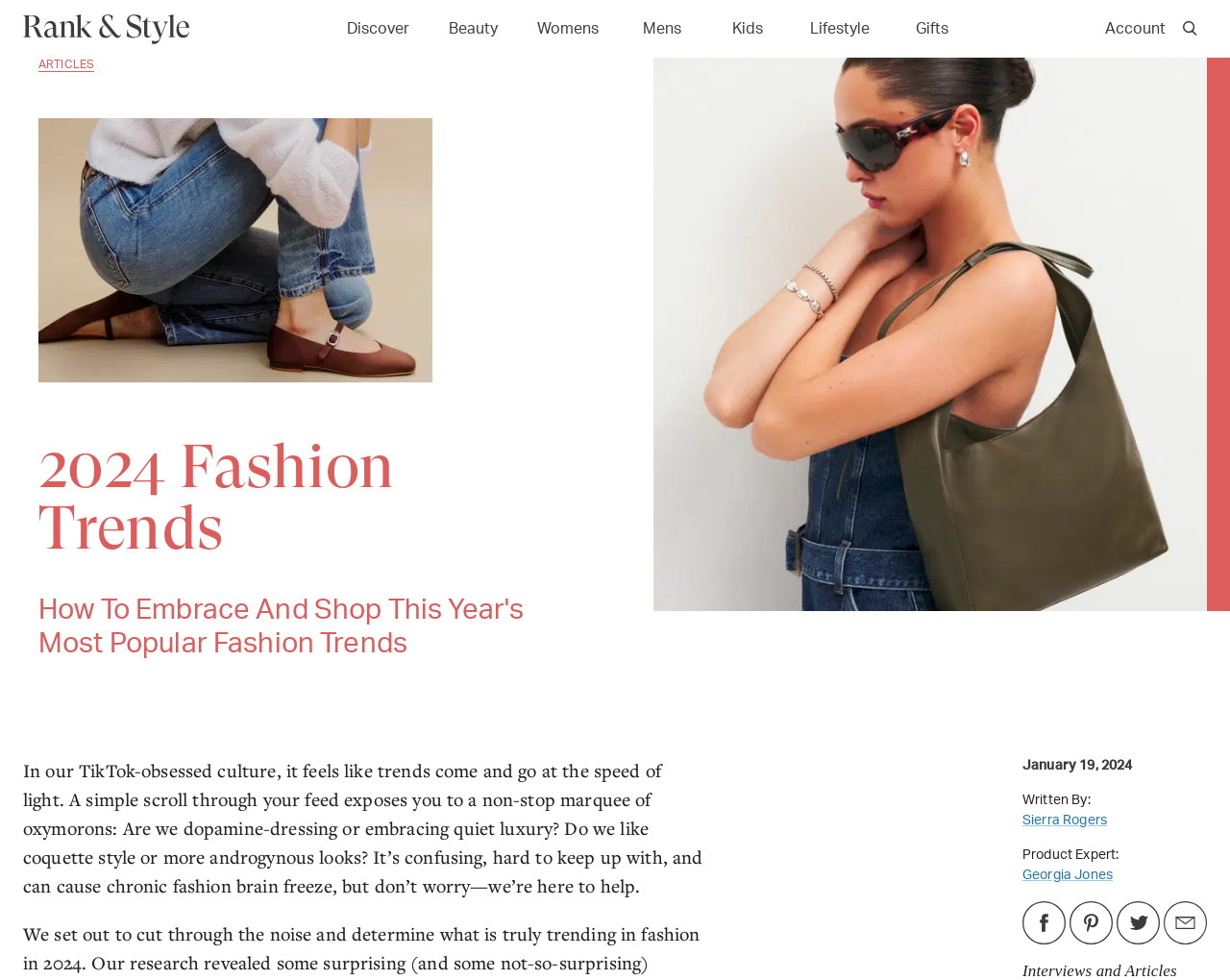Answer the following query concisely with a single word or phrase:
What is the purpose of the buttons on the top navigation bar?

To open menus